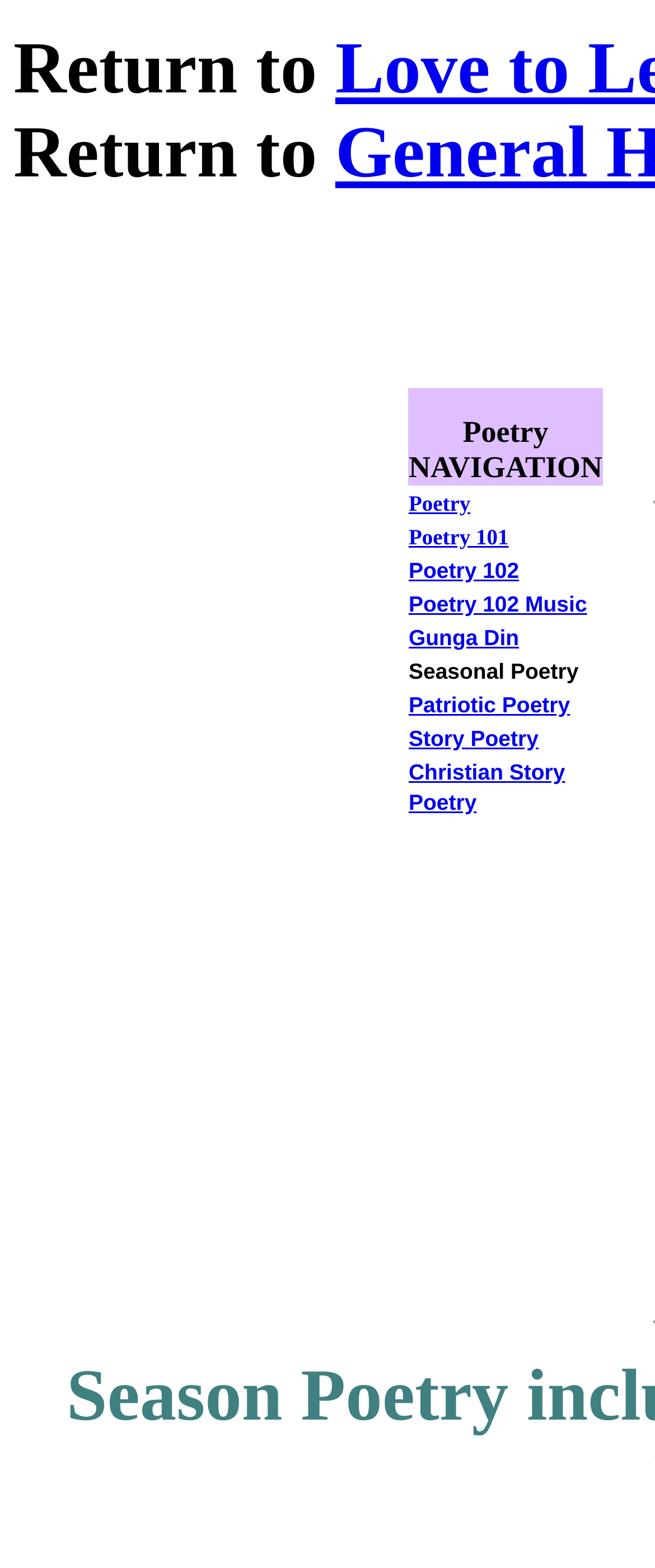Respond with a single word or phrase:
What is the last type of poetry listed?

Christian Story Poetry